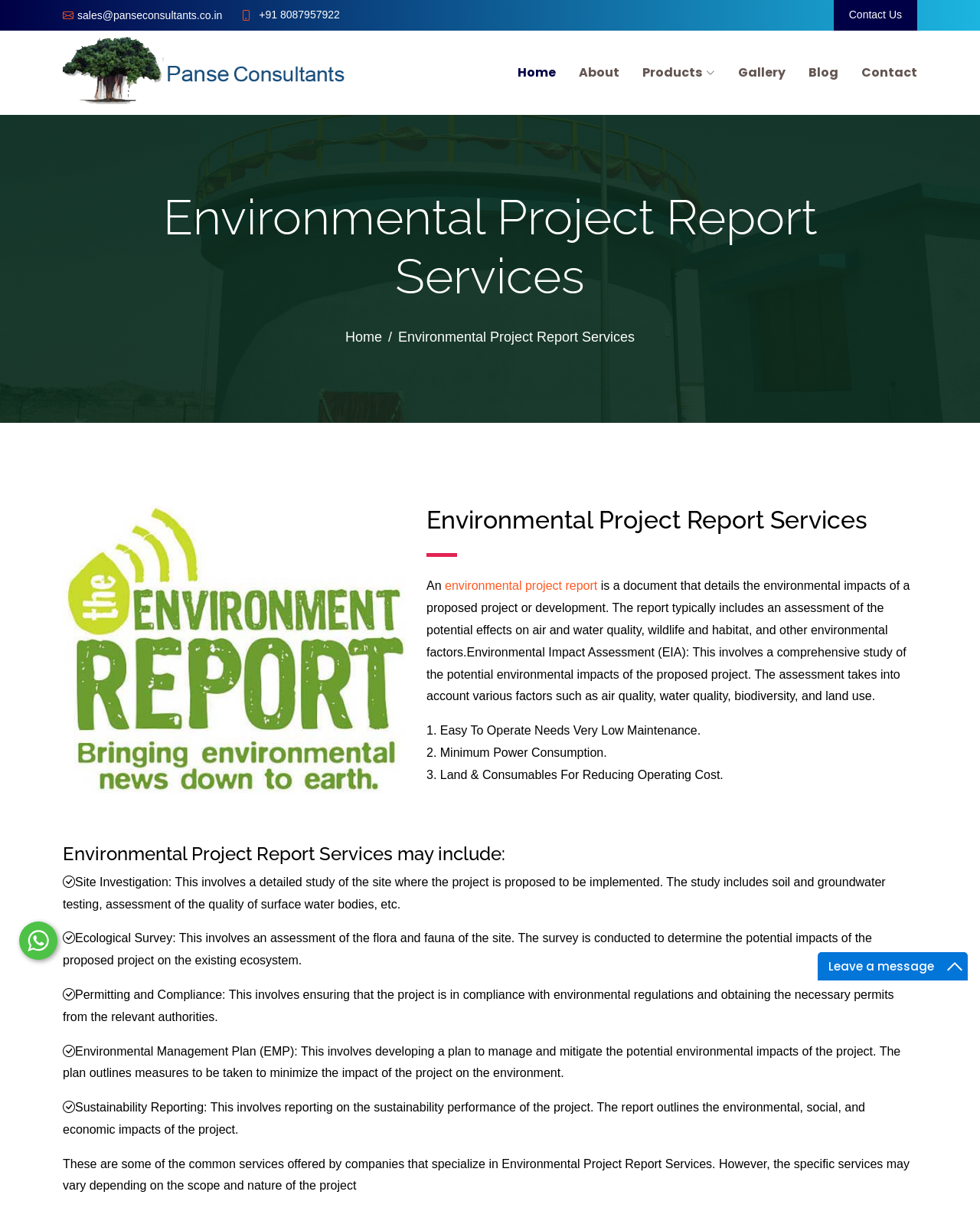Please look at the image and answer the question with a detailed explanation: What is the benefit of the equipment mentioned in the webpage?

I found the answer by reading the static text elements that describe the benefits of the equipment. It says '1. Easy To Operate Needs Very Low Maintenance', '2. Minimum Power Consumption', and '3. Land & Consumables For Reducing Operating Cost'.